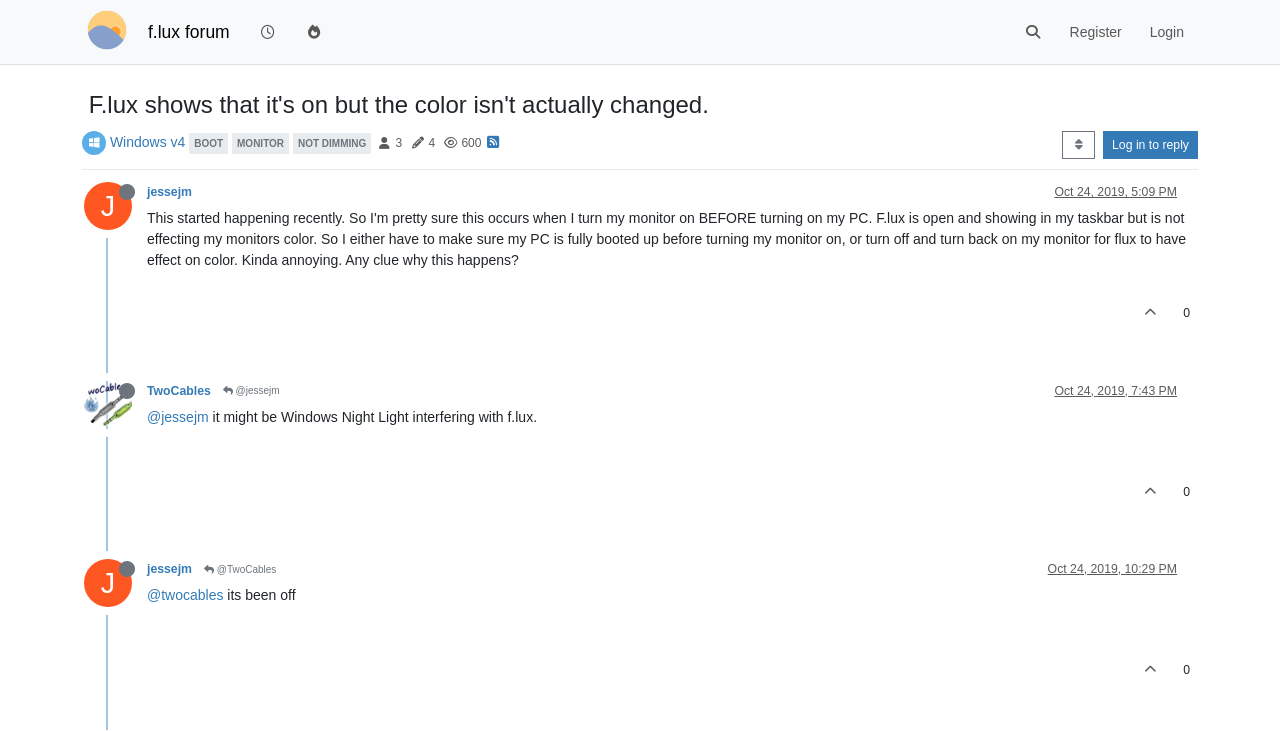Give a detailed account of the webpage.

This webpage appears to be a forum discussion thread about an issue with the F.lux software. At the top of the page, there is a heading that reads "F.lux shows that it's on but the color isn't actually changed." Below this heading, there are several links and icons, including a search bar at the top right corner. 

To the left of the search bar, there are links to "Register" and "Login". Below these links, there are several navigation links, including "Recent" and "Popular", each with an accompanying icon. 

The main content of the page is a discussion thread, with multiple posts from users. Each post includes a user avatar, the user's name, and the post's content. The posts are arranged in a vertical list, with the most recent post at the top. 

Each post also includes a timestamp, indicating when the post was made, and a "Reply" link. Some posts have additional icons, such as a quote icon or a thumbs-up icon. 

There are three main posts in the thread, each with a different user's response to the original issue. The first post is from the user "jessejm", who describes the problem they are experiencing with F.lux. The second post is from the user "TwoCables", who responds to jessejm's post with a possible solution. The third post is again from jessejm, who responds to TwoCables' suggestion.